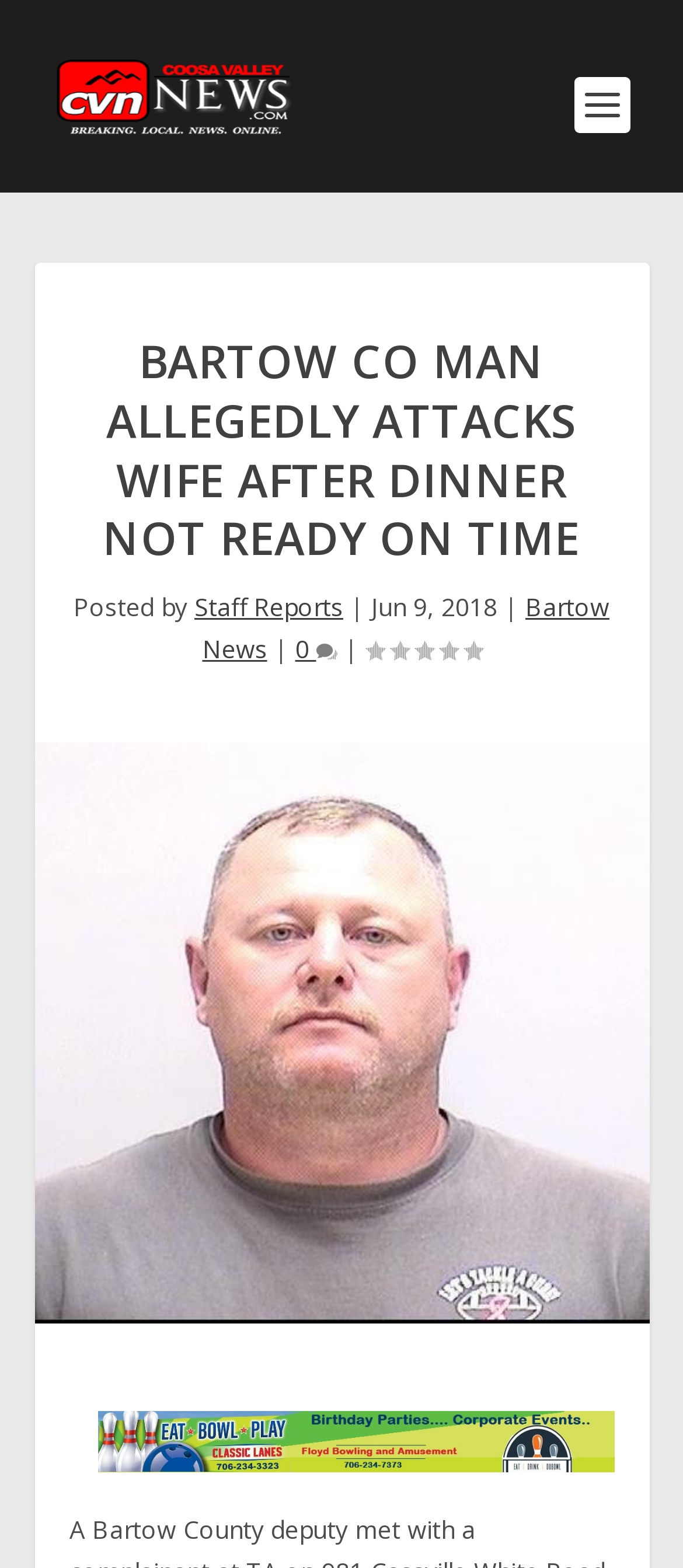What is the name of the news organization?
Please answer the question with as much detail as possible using the screenshot.

I determined the answer by looking at the top-left corner of the webpage, where I found a link with the text 'Coosa Valley News', which is likely the name of the news organization.